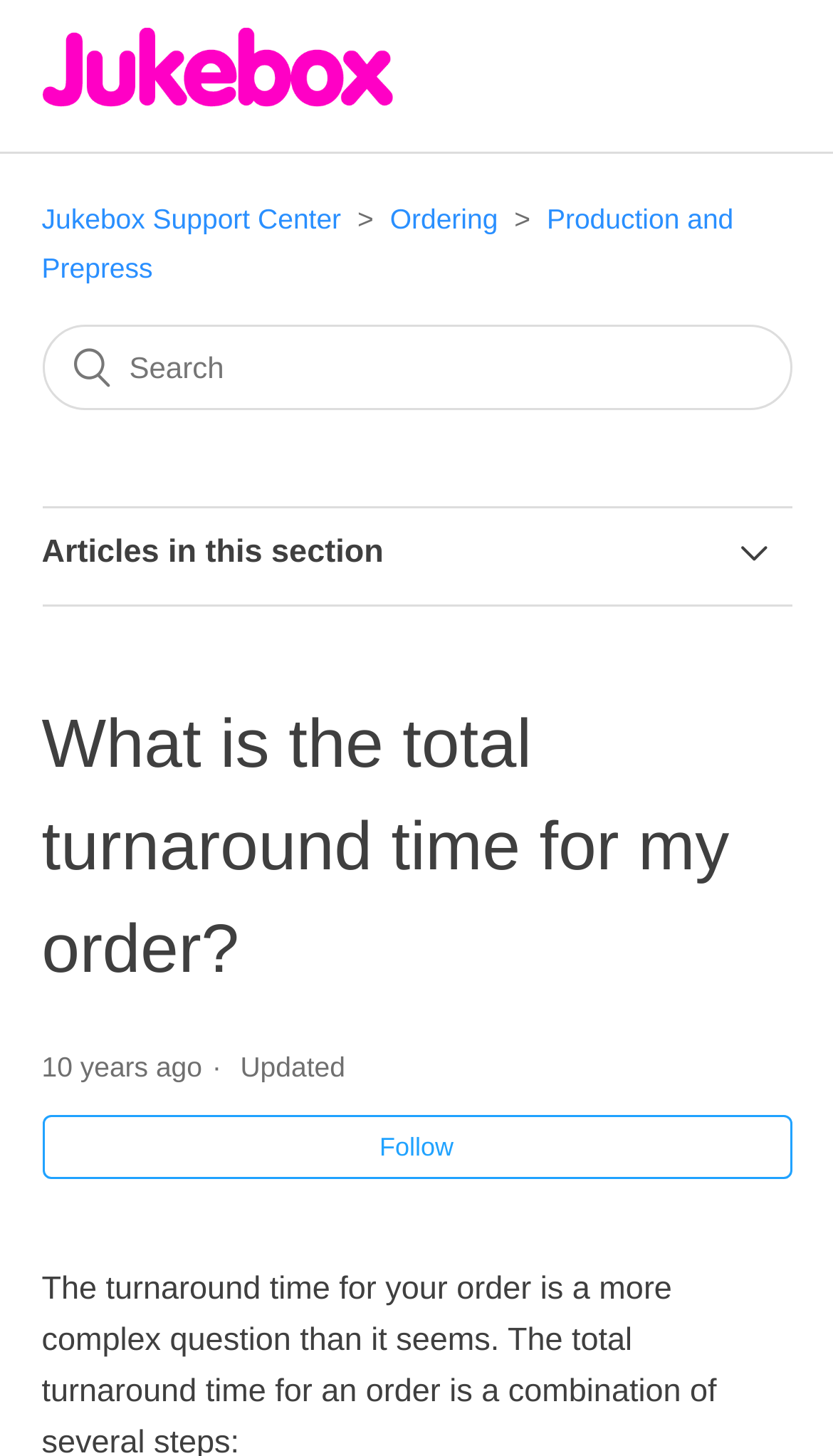Please extract the title of the webpage.

What is the total turnaround time for my order?